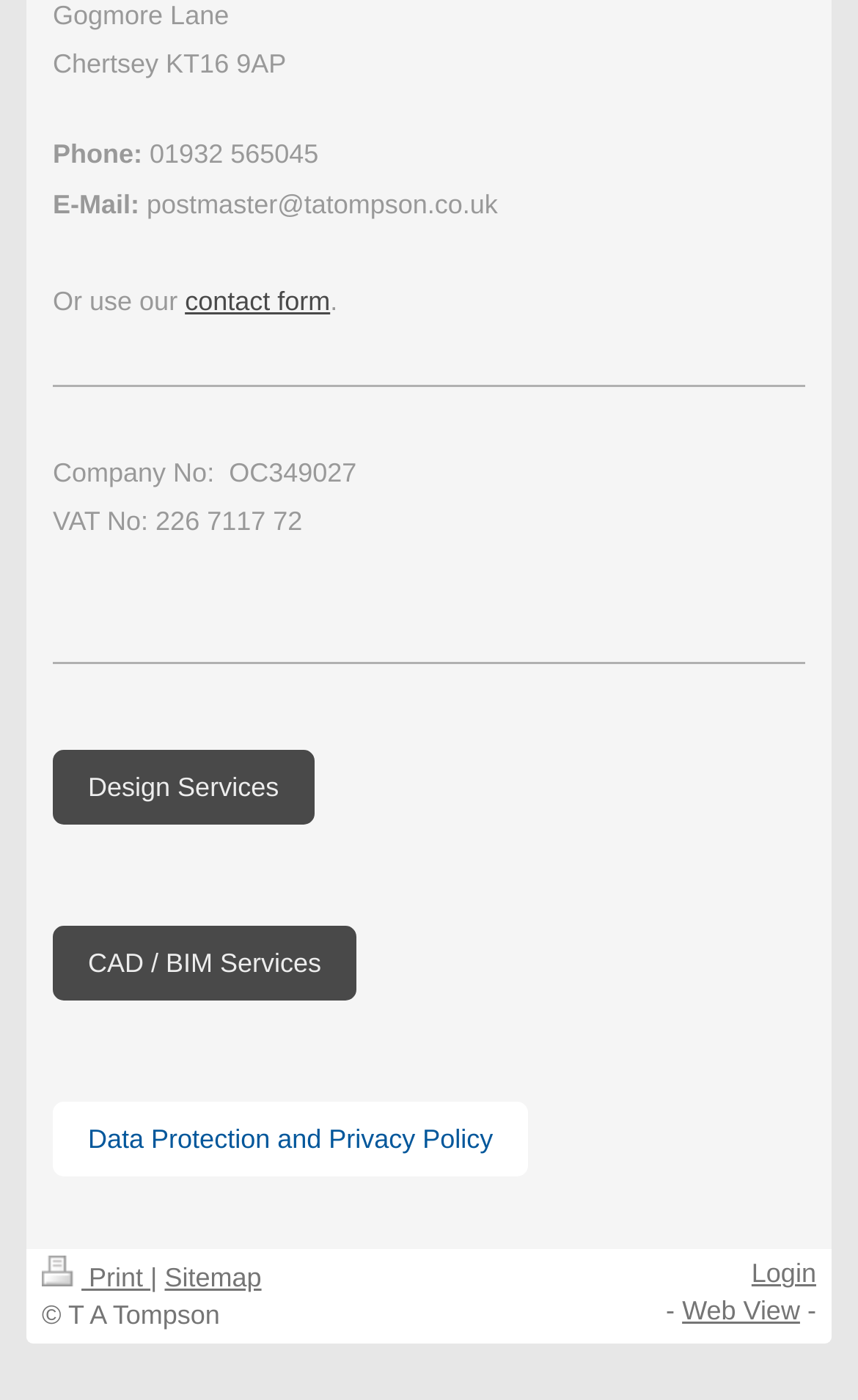Please determine the bounding box coordinates of the clickable area required to carry out the following instruction: "Print the page". The coordinates must be four float numbers between 0 and 1, represented as [left, top, right, bottom].

[0.049, 0.902, 0.175, 0.924]